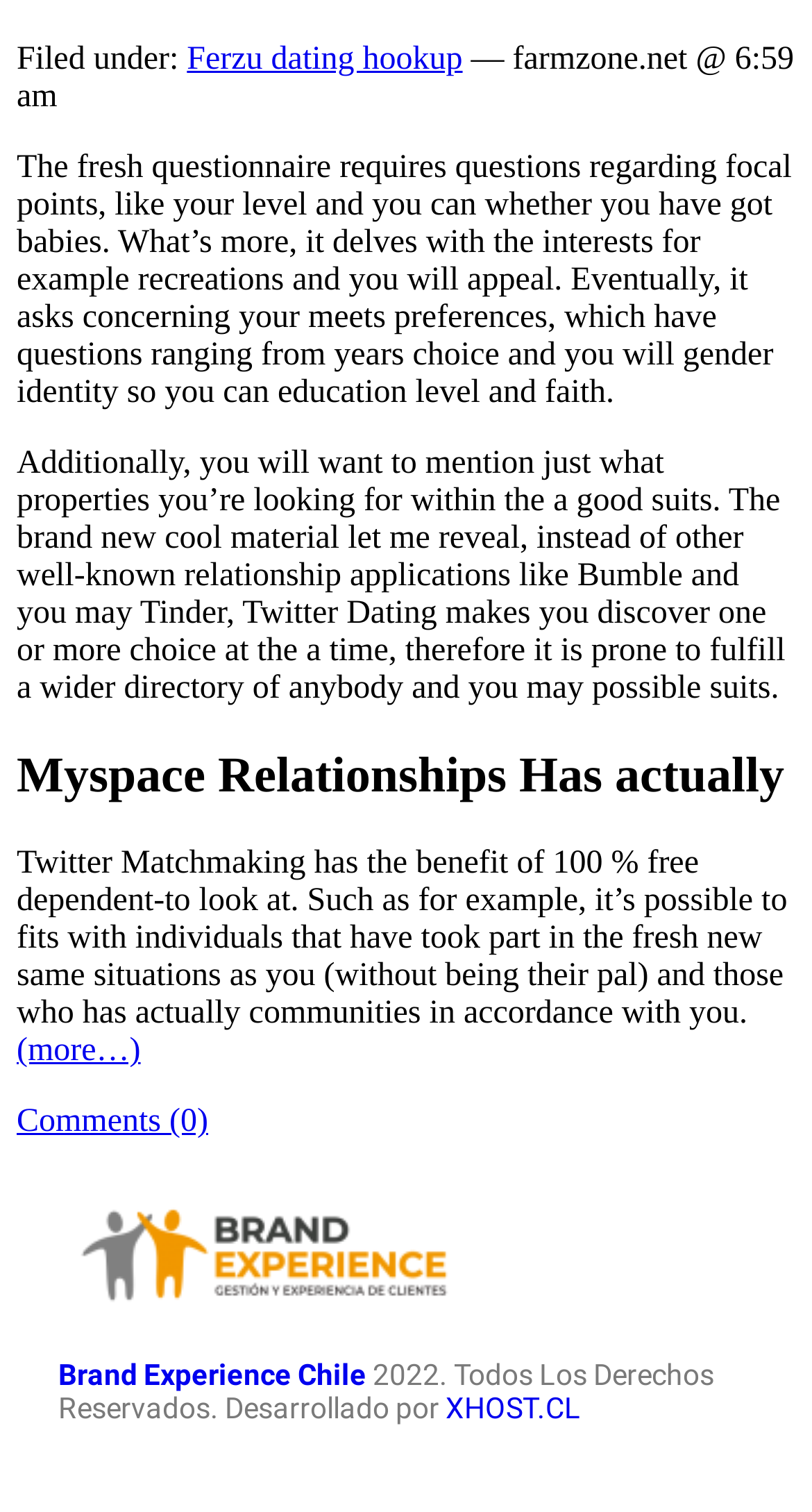Identify the bounding box coordinates for the UI element that matches this description: "Brand Experience Chile".

[0.072, 0.899, 0.451, 0.921]